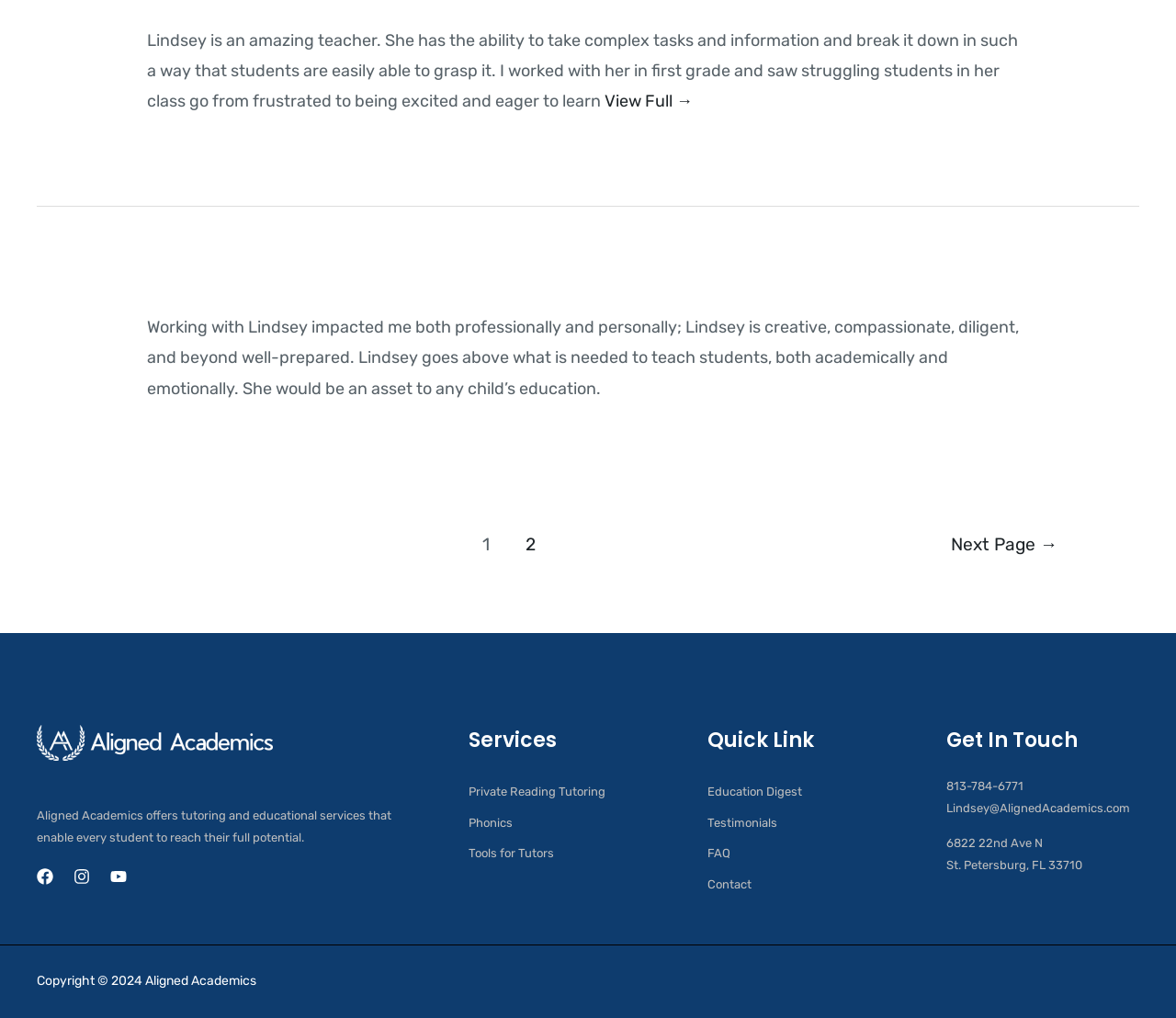Can you specify the bounding box coordinates for the region that should be clicked to fulfill this instruction: "Contact Lindsey".

[0.805, 0.787, 0.961, 0.801]